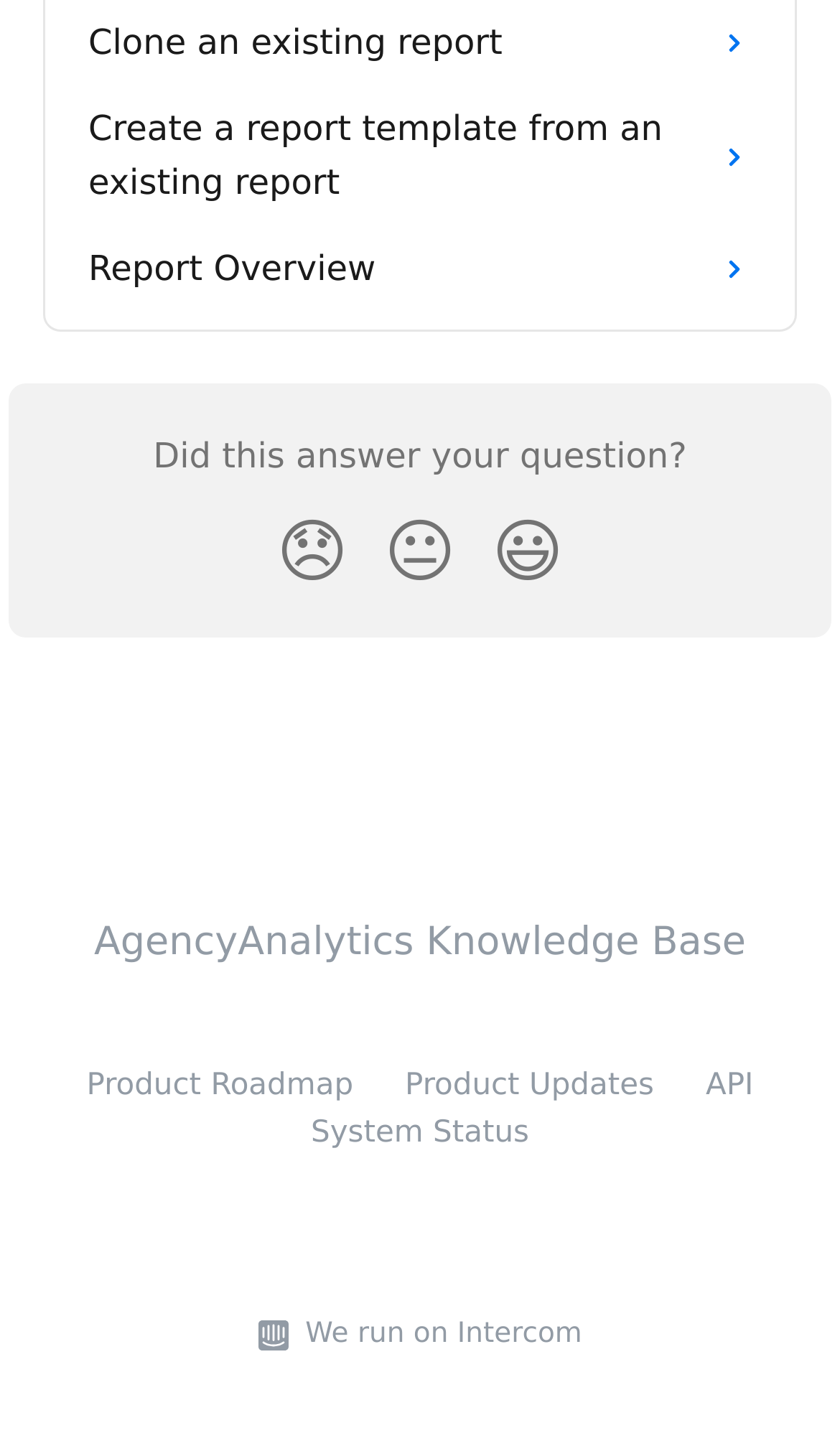Based on the element description, predict the bounding box coordinates (top-left x, top-left y, bottom-right x, bottom-right y) for the UI element in the screenshot: 😐

[0.436, 0.34, 0.564, 0.422]